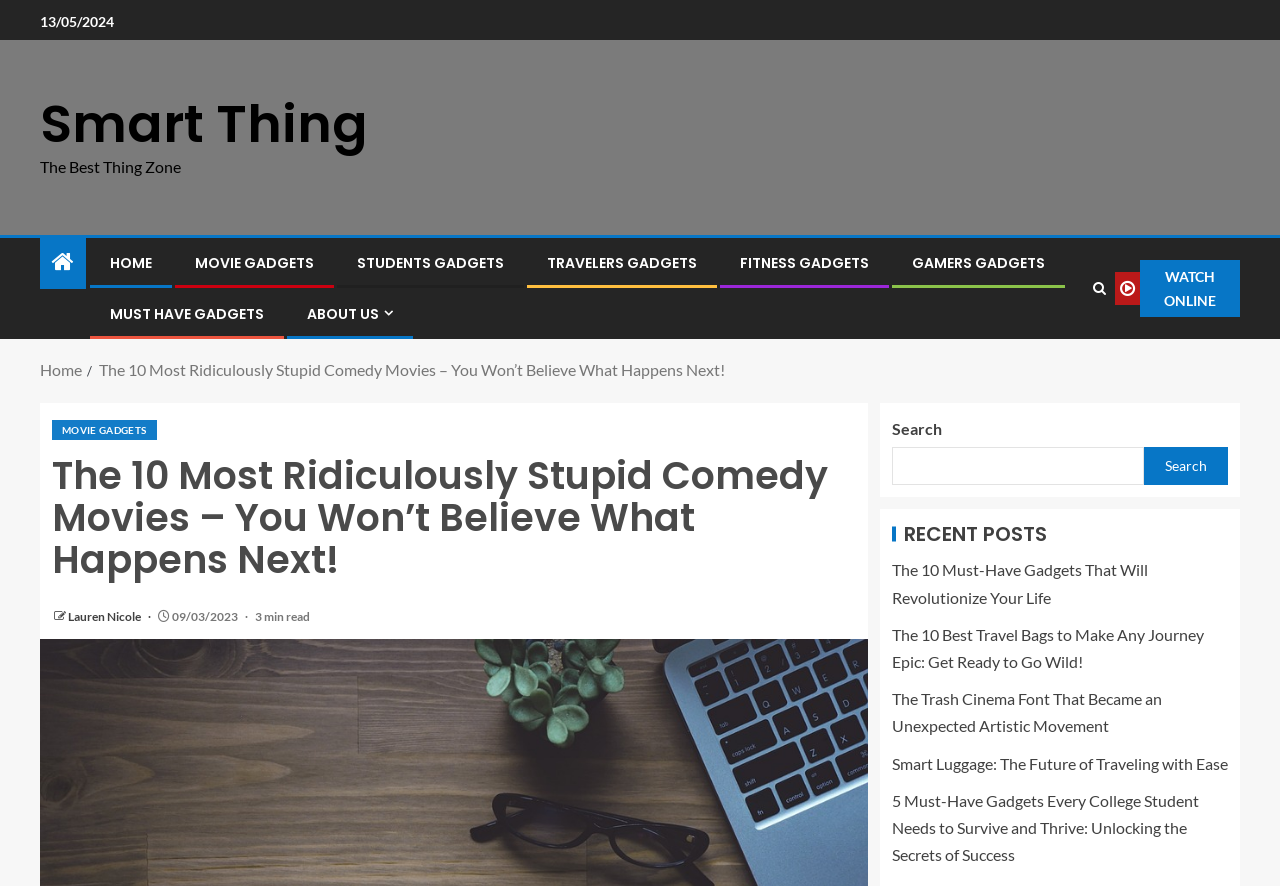Based on the element description, predict the bounding box coordinates (top-left x, top-left y, bottom-right x, bottom-right y) for the UI element in the screenshot: Must Have Gadgets

[0.086, 0.343, 0.206, 0.366]